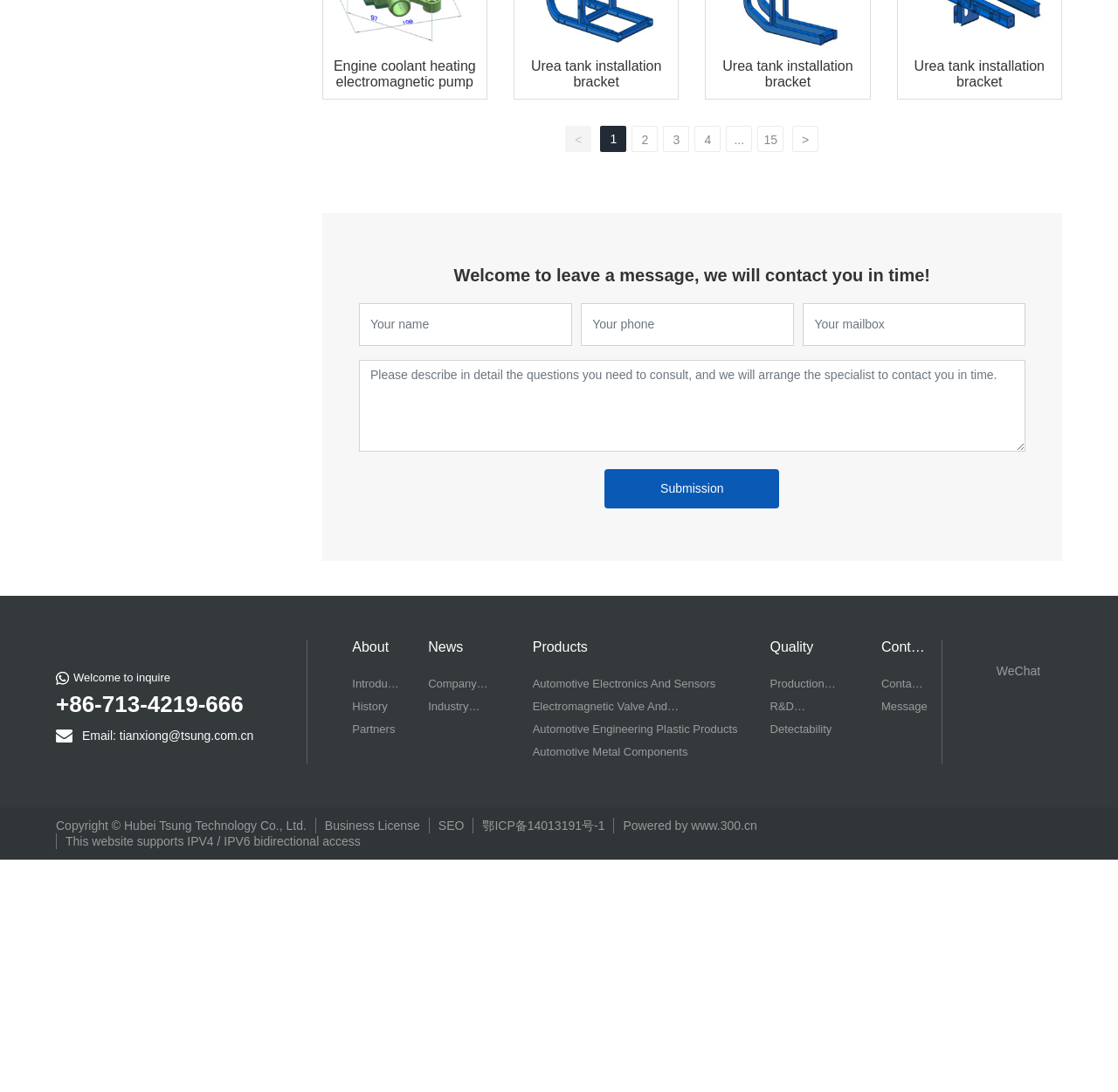Identify the bounding box coordinates for the UI element that matches this description: "Real Estate".

None